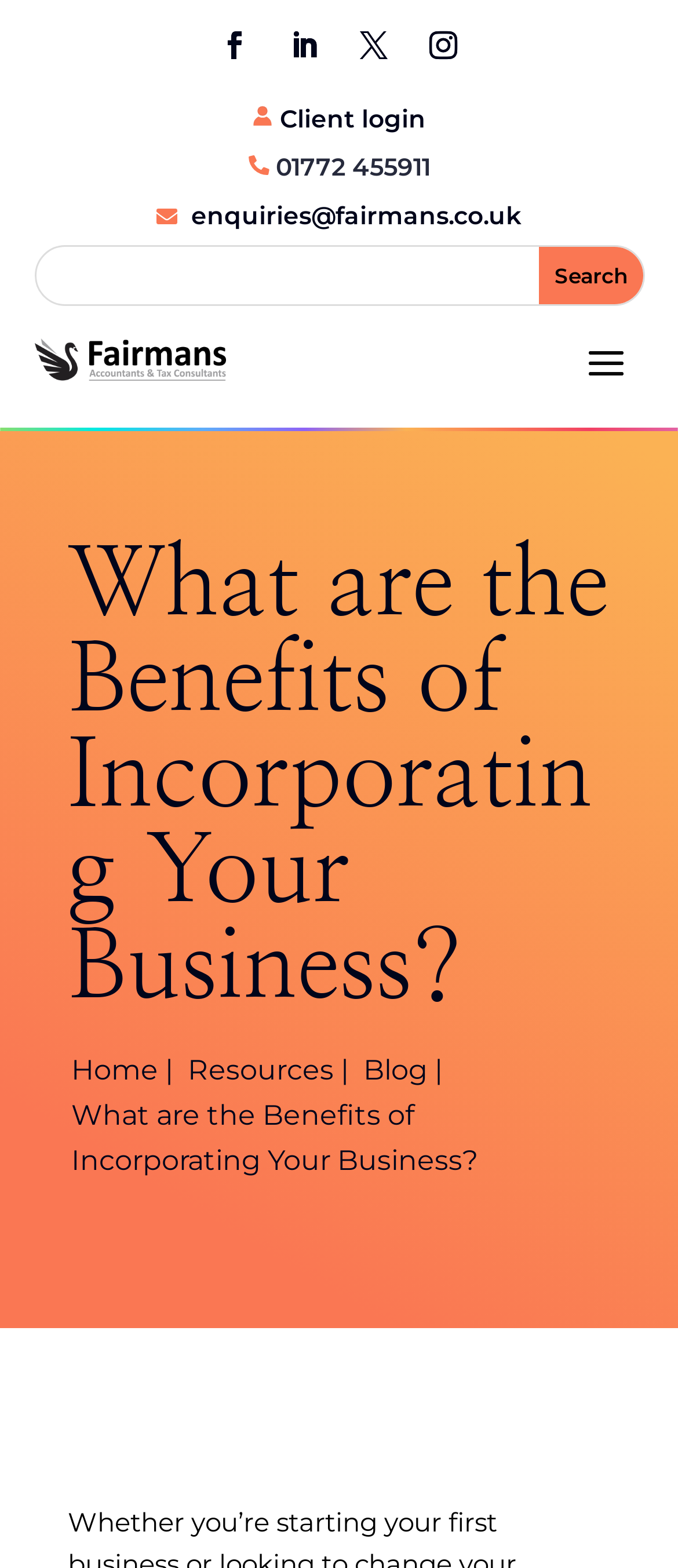Please locate and generate the primary heading on this webpage.

What are the Benefits of Incorporating Your Business?